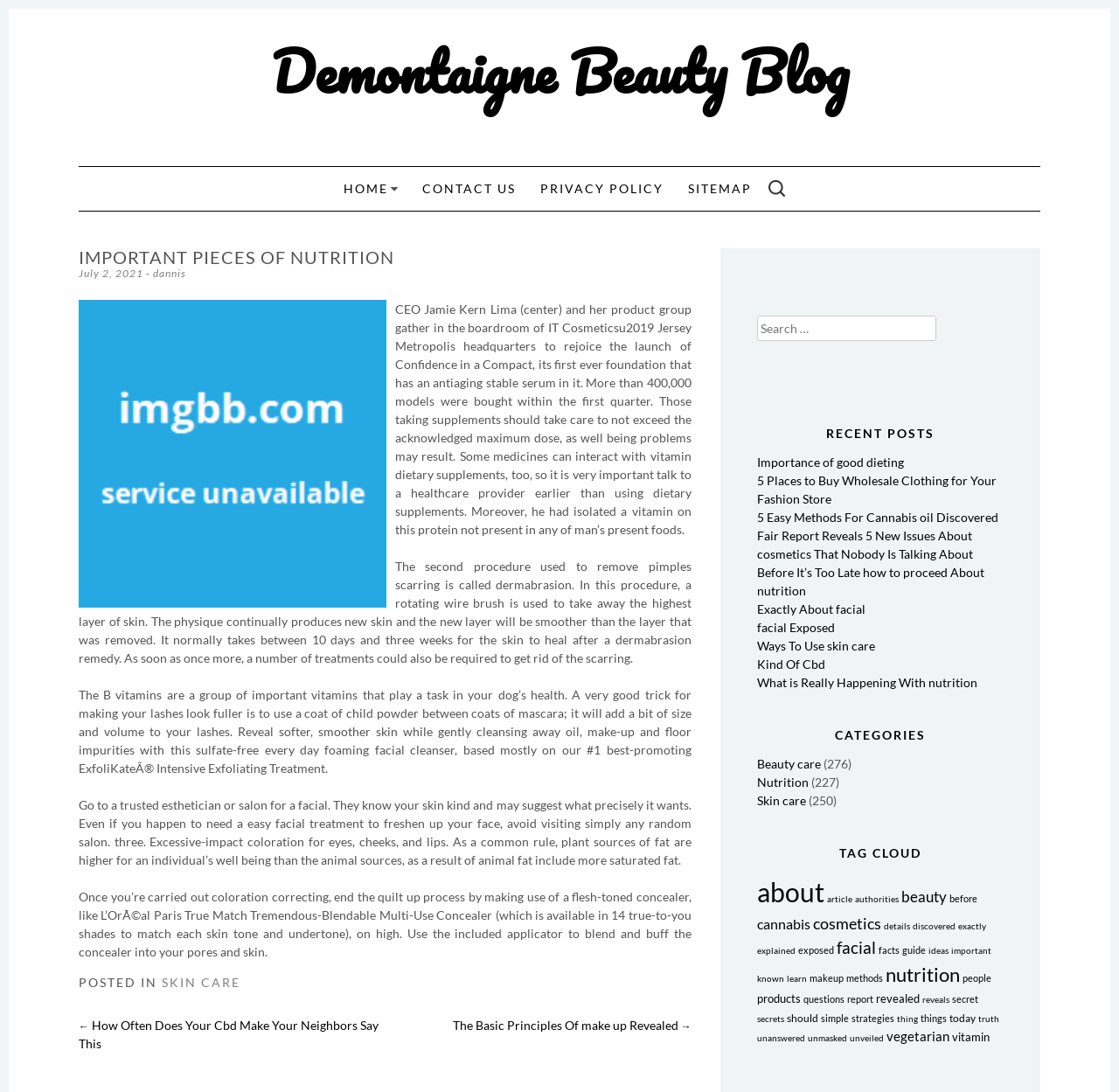What is the name of the beauty blog?
Refer to the screenshot and respond with a concise word or phrase.

Demontaigne Beauty Blog